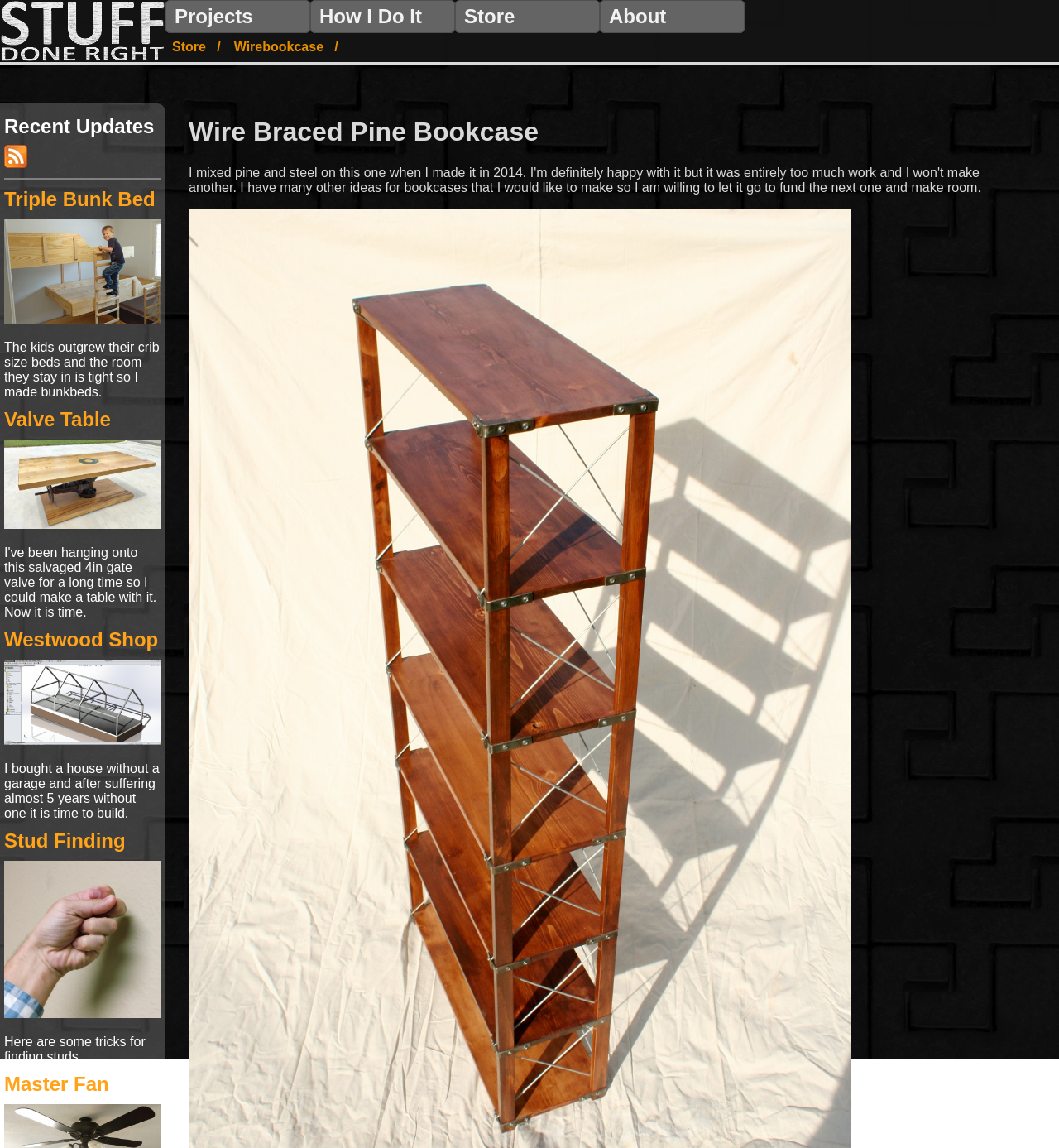Respond to the following query with just one word or a short phrase: 
What is the orientation of the separator element?

Horizontal